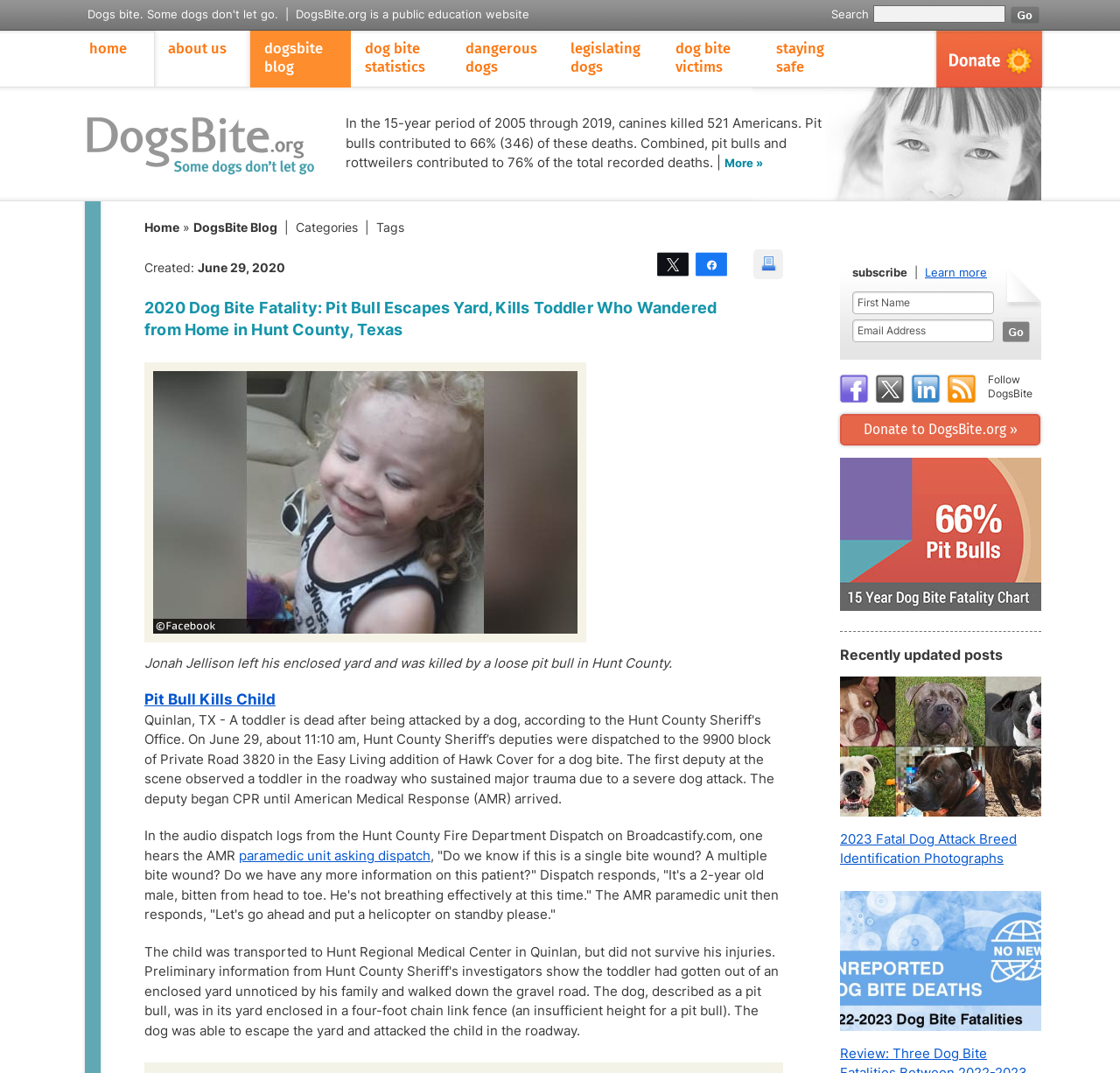Describe in detail what you see on the webpage.

This webpage is about a dog bite fatality incident that occurred in Hunt County, Texas, on June 29, 2020. The page is divided into several sections. At the top, there is a navigation menu with links to various pages, including "Home", "About Us", "Dog Bite Statistics", and more. Below the navigation menu, there is a search bar and a button to donate to the website.

The main content of the page is an article about the incident, which is headed by a title "2020 Dog Bite Fatality: Pit Bull Escapes Yard, Kills Toddler Who Wandered from Home in Hunt County, Texas". The article is accompanied by an image of the victim, Jonah Jellison. The text describes the incident, including the audio dispatch logs from the Hunt County Fire Department Dispatch.

To the right of the article, there is a sidebar with links to related topics, such as "Pit Bull Kills Child" and "Dog Bite Fatalities". There are also social media links to Facebook, Twitter, and LinkedIn, as well as a link to subscribe to the website's newsletter.

Below the article, there is a section titled "Recently updated posts" with links to other articles on the website. These articles appear to be related to dog bite fatalities and breed identification.

At the bottom of the page, there is a footer section with links to the website's categories, tags, and a link to learn more about the website. There is also a section to enter one's first name and email address to subscribe to the newsletter.